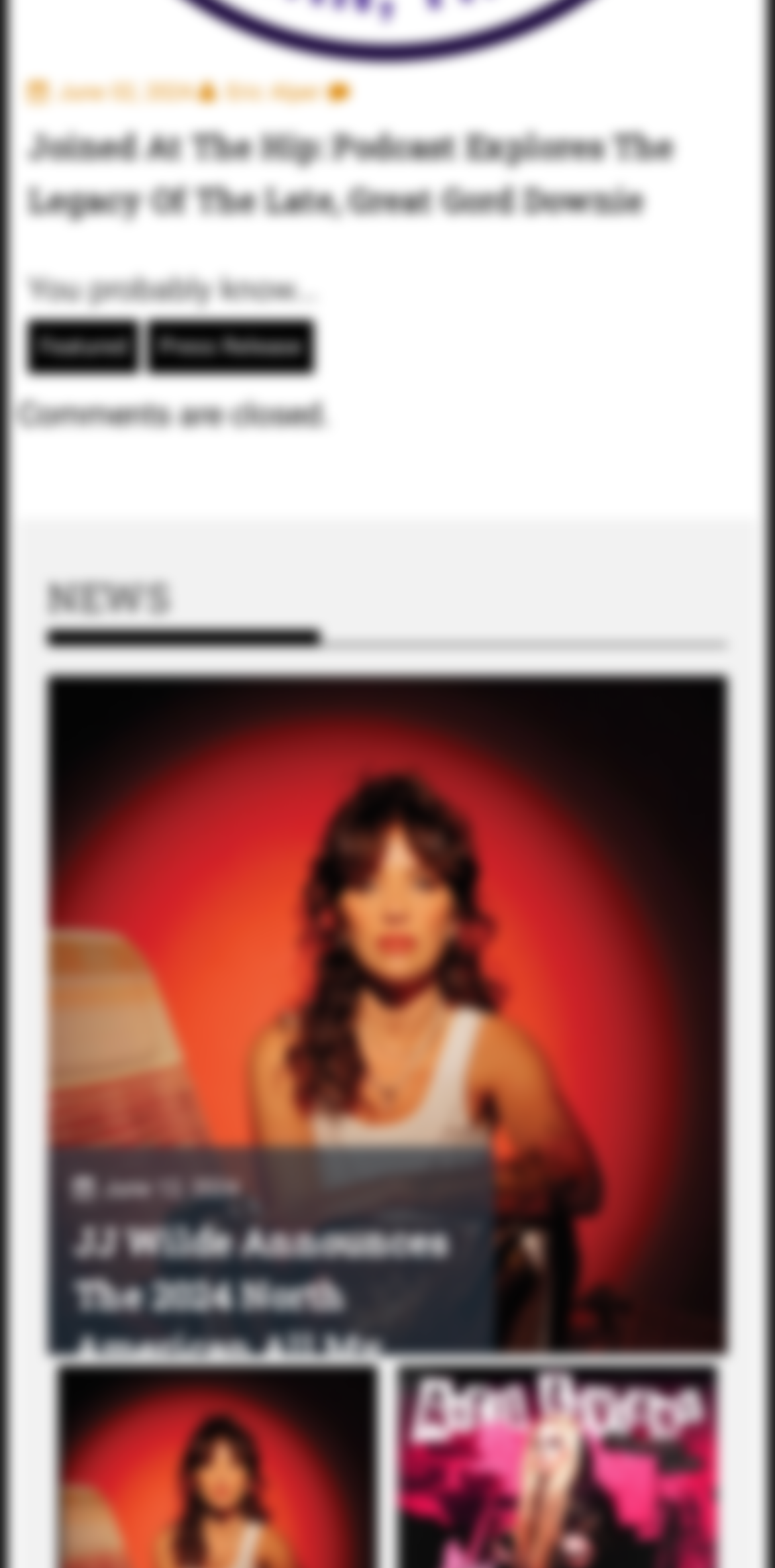Locate the bounding box coordinates of the element to click to perform the following action: 'Read the 'Joined At The Hip: Podcast Explores The Legacy Of The Late, Great Gord Downie' article'. The coordinates should be given as four float values between 0 and 1, in the form of [left, top, right, bottom].

[0.036, 0.076, 0.964, 0.144]